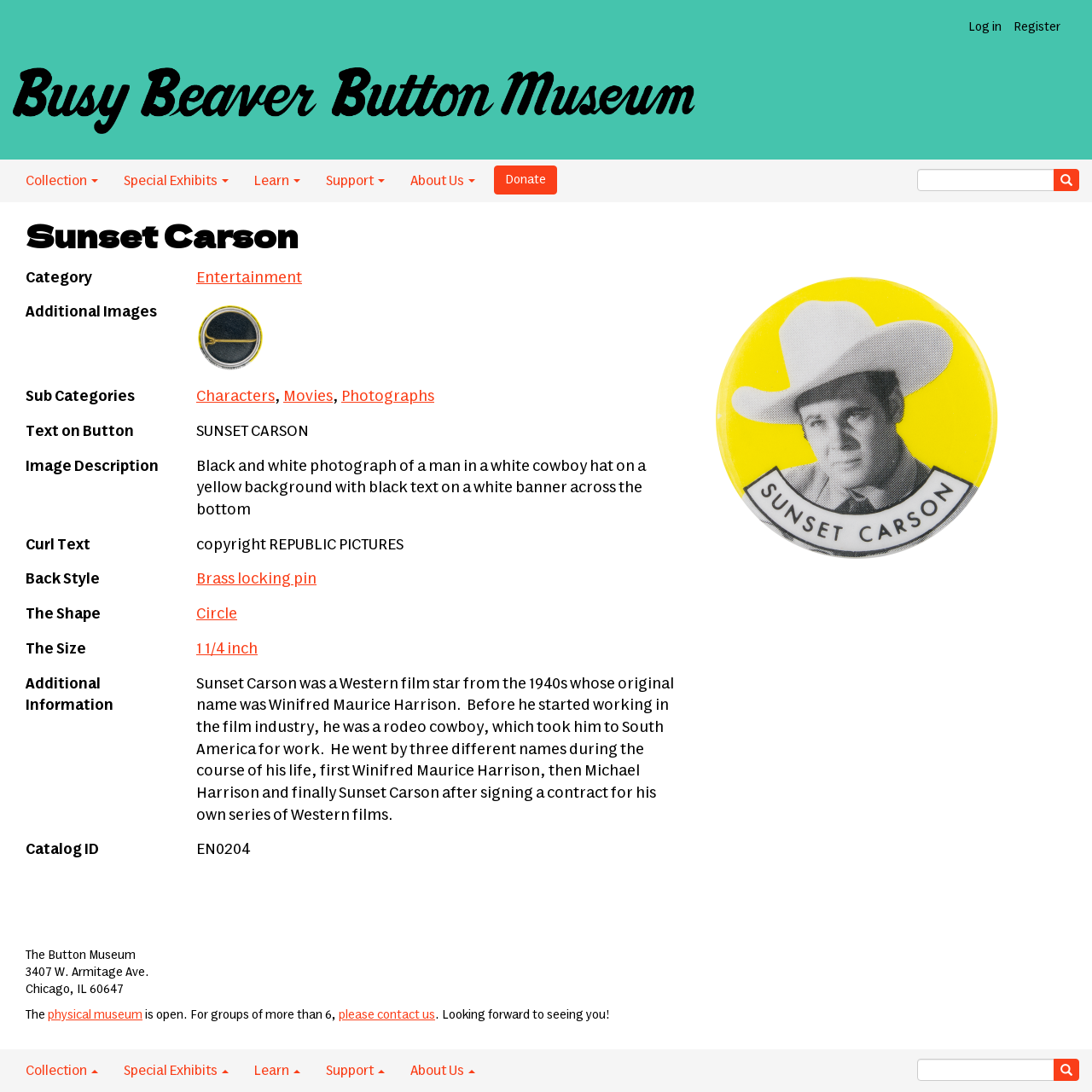Can you specify the bounding box coordinates of the area that needs to be clicked to fulfill the following instruction: "go to the Home page"?

[0.012, 0.038, 0.637, 0.134]